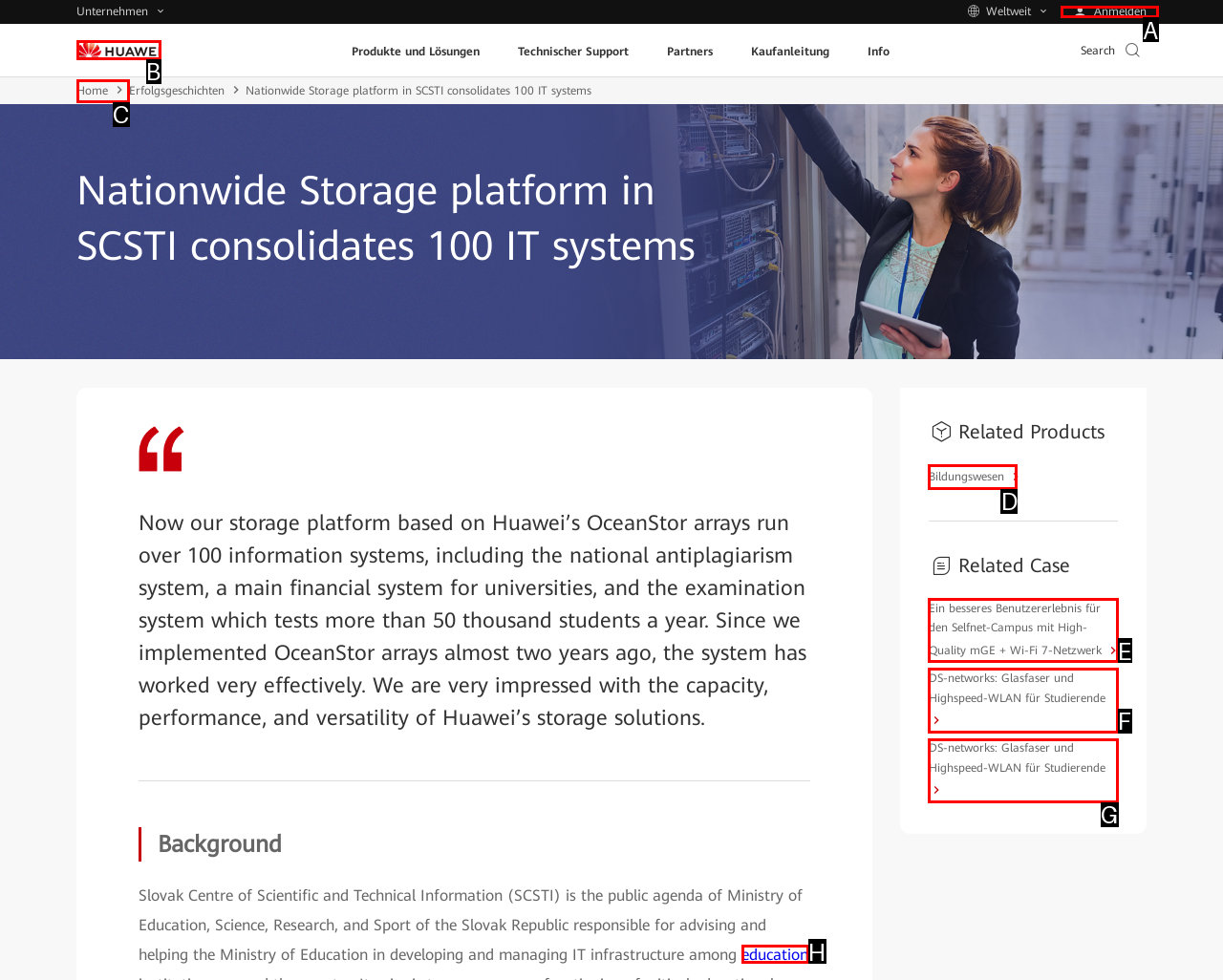Select the HTML element that fits the following description: education
Provide the letter of the matching option.

H